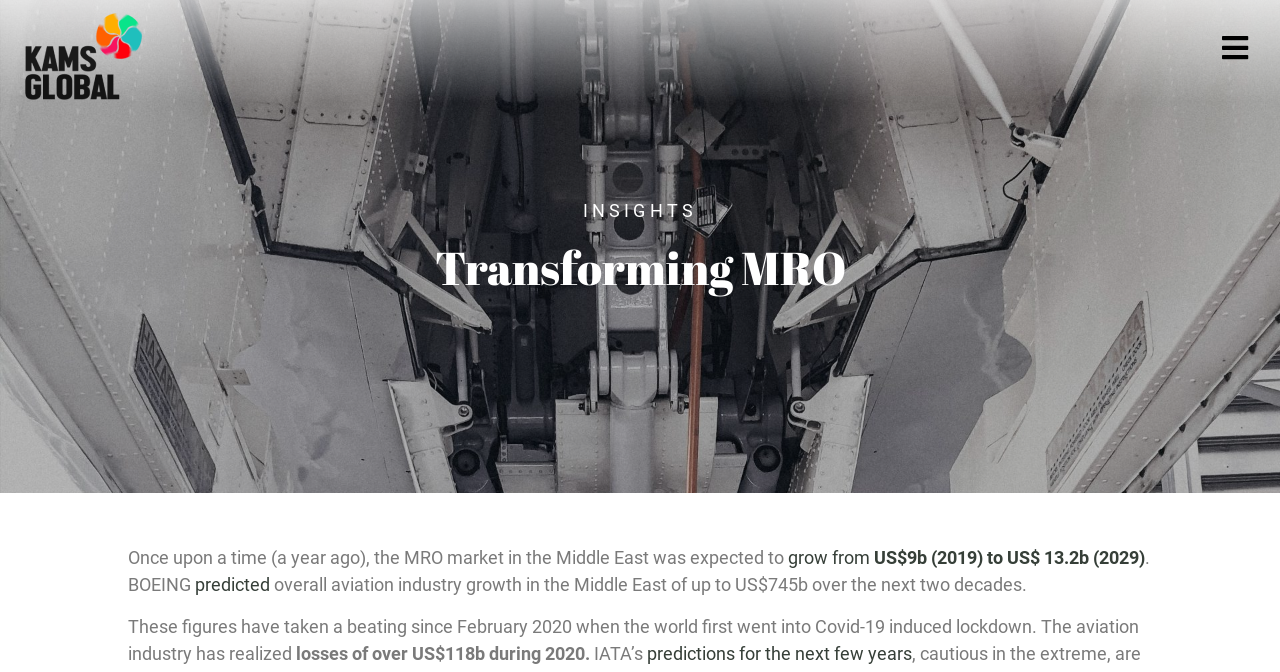What organization provides predictions for the next few years?
From the image, respond using a single word or phrase.

IATA